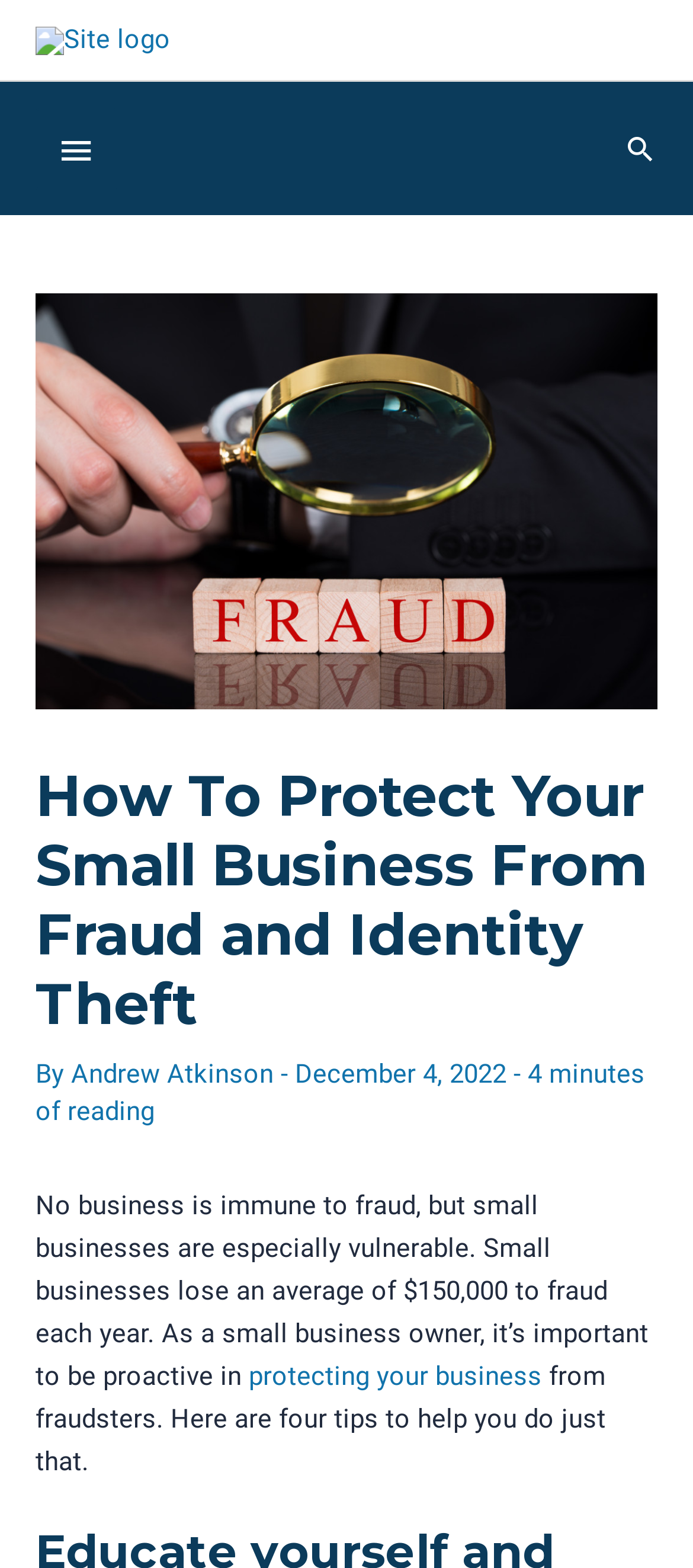Offer a meticulous description of the webpage's structure and content.

The webpage is about protecting small businesses from fraud and identity theft. At the top left corner, there is a site logo, which is an image linked to the website's homepage. Next to the logo, there is a button with a hamburger icon. On the top right corner, there is a search icon link.

Below the header, there is a main content section. The title of the article is "How To Protect Your Small Business From Fraud and Identity Theft" in a large font, spanning almost the entire width of the page. The author's name, "Andrew Atkinson", is mentioned below the title, along with the date "December 4, 2022" and the estimated reading time of "4 minutes".

The article starts with a paragraph of text, which warns that small businesses are vulnerable to fraud and lose an average of $150,000 to fraud each year. The text then introduces four tips to help small business owners protect their business from fraudsters. The first tip is linked as "protecting your business", which suggests that it is a crucial step in preventing fraud.